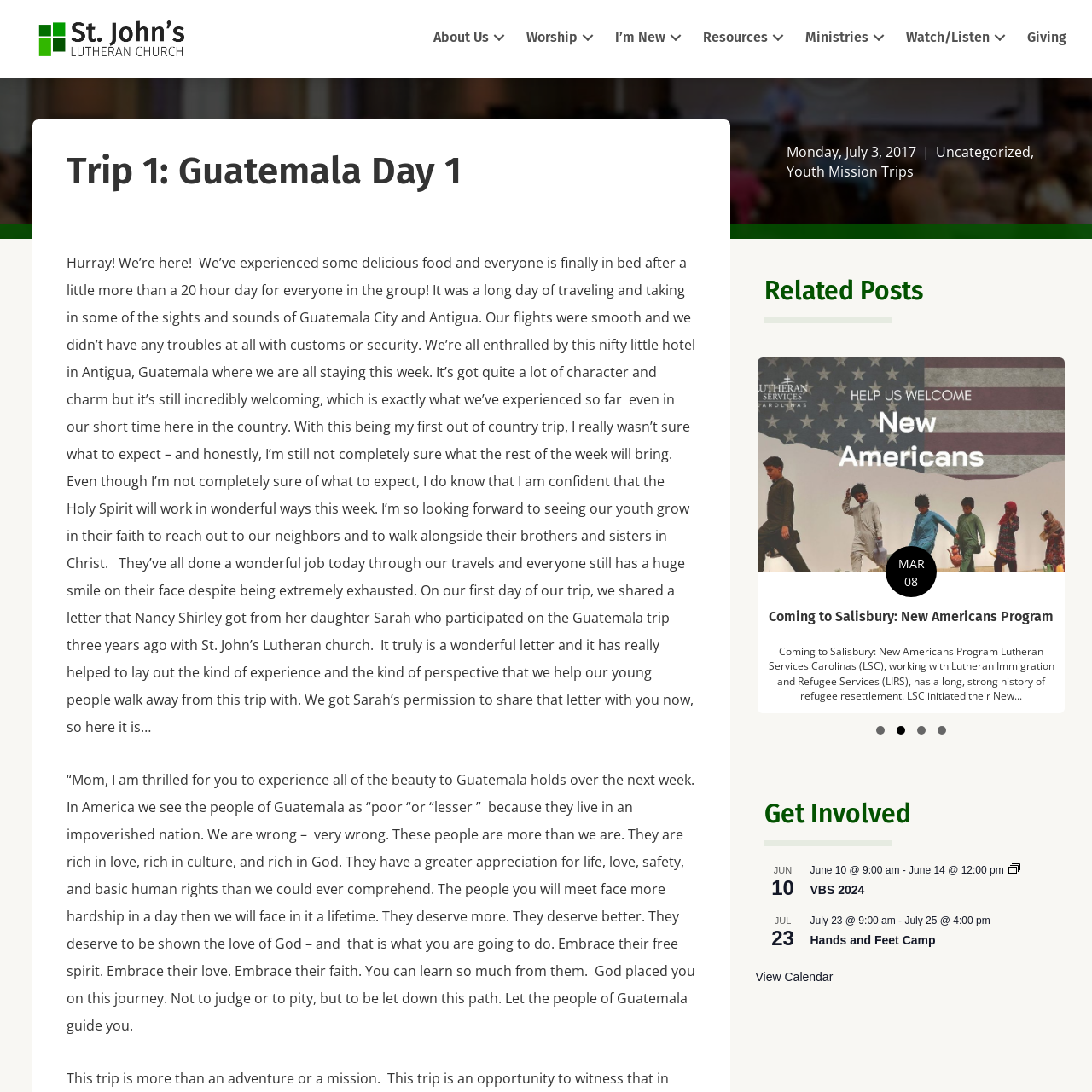What country are the travelers visiting?
Look at the section marked by the red bounding box and provide a single word or phrase as your answer.

Guatemala